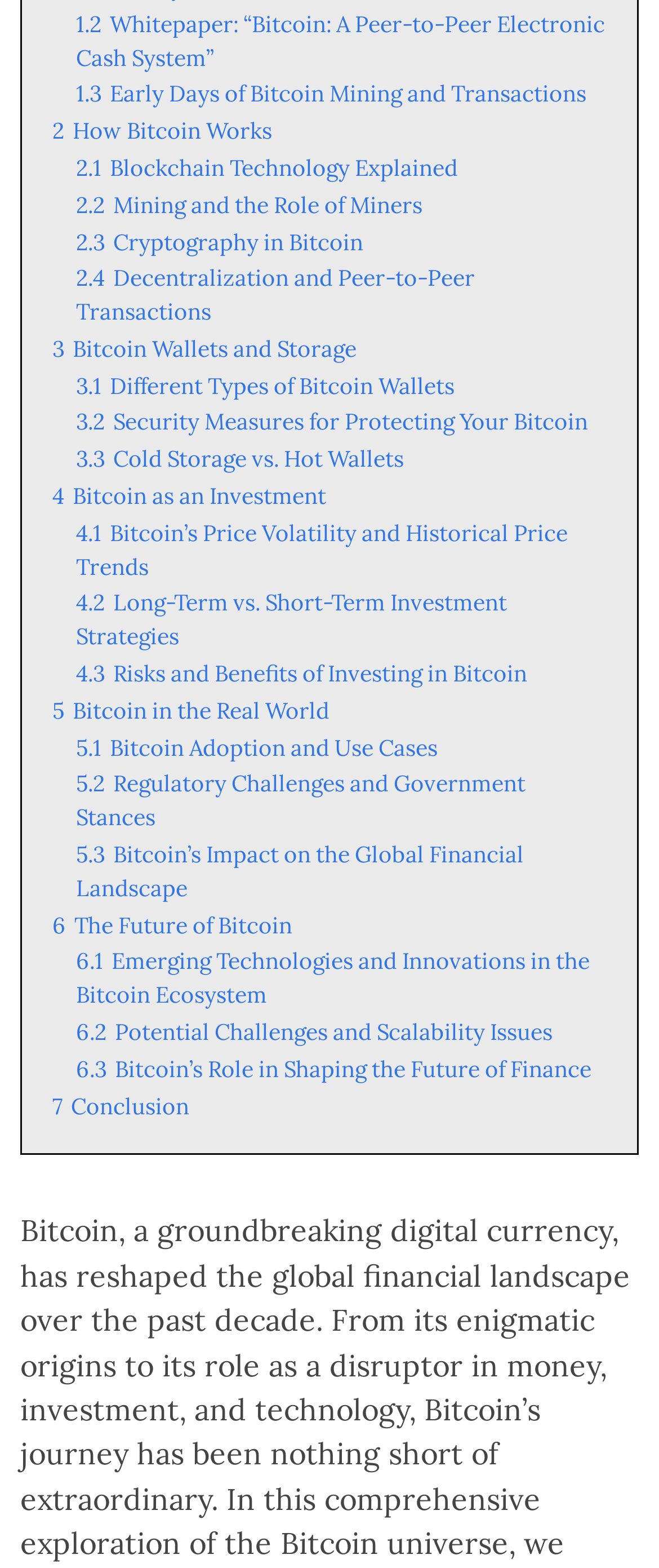What is the first topic in the Bitcoin guide?
Deliver a detailed and extensive answer to the question.

The first topic in the Bitcoin guide is '1.2 Whitepaper: “Bitcoin: A Peer-to-Peer Electronic Cash System”' which is a link located at the top of the webpage with a bounding box coordinate of [0.115, 0.006, 0.918, 0.046].